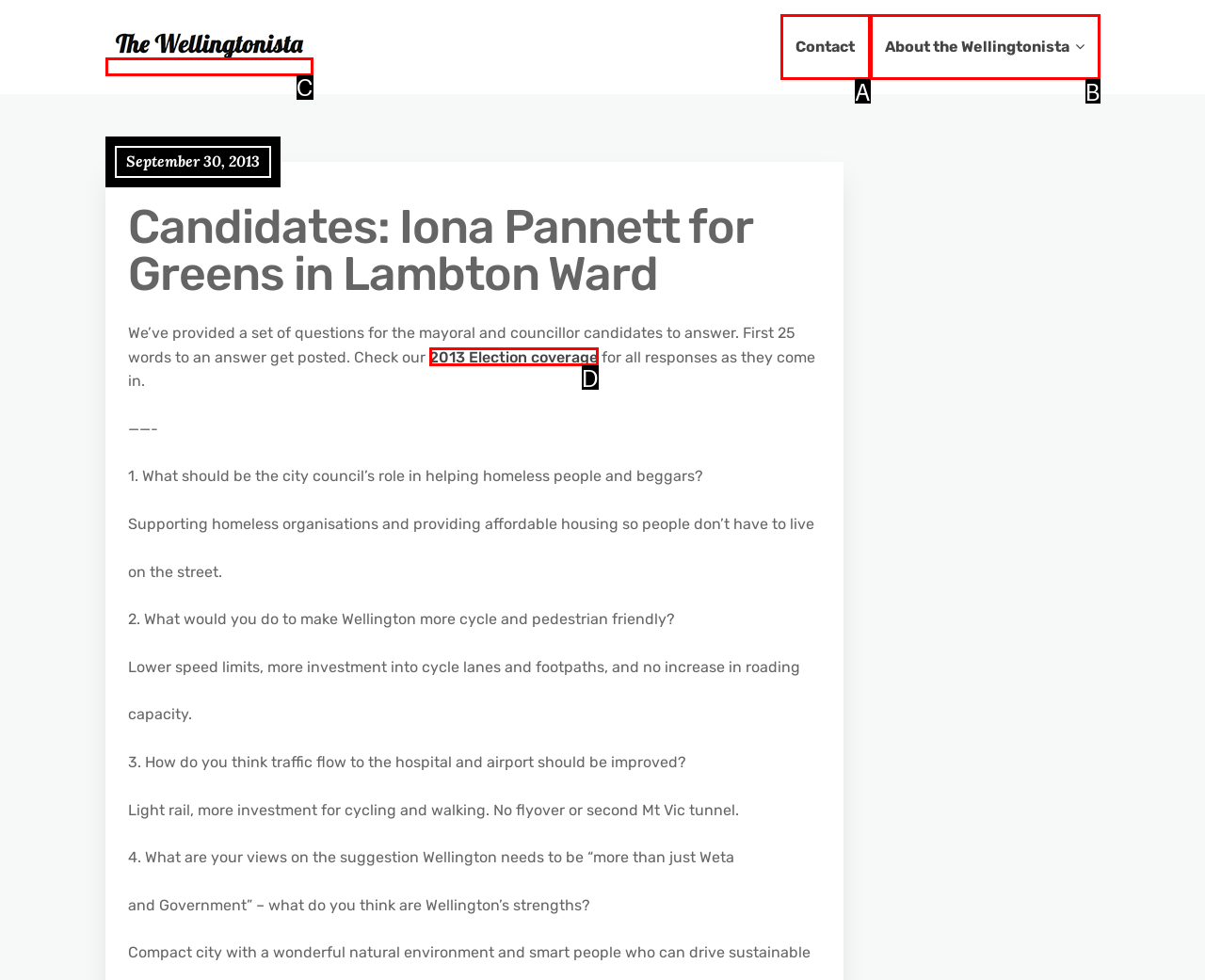Identify which HTML element matches the description: alt="The Wellingtonista"
Provide your answer in the form of the letter of the correct option from the listed choices.

C